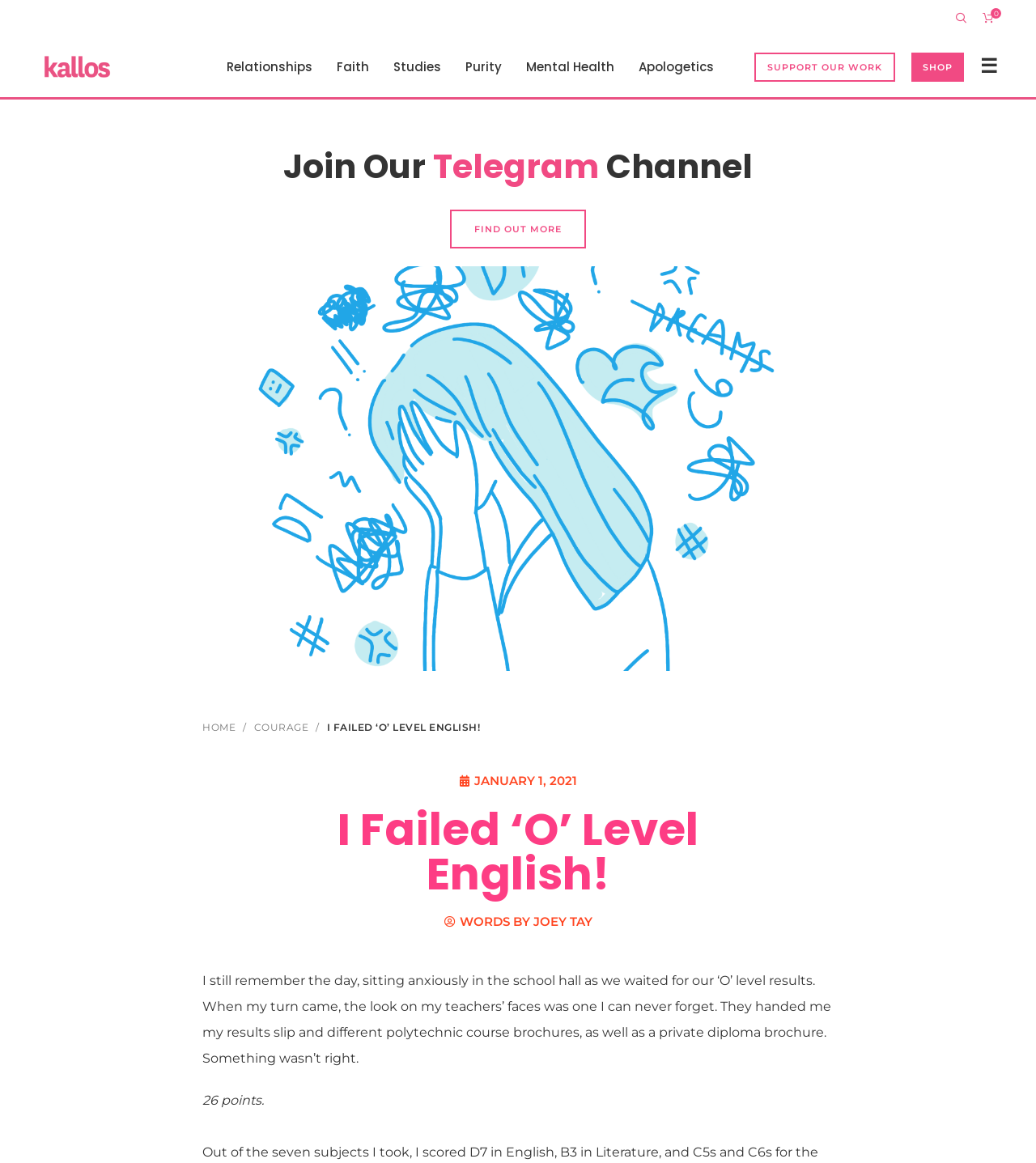Determine the bounding box coordinates of the section I need to click to execute the following instruction: "Find out more about Telegram Channel". Provide the coordinates as four float numbers between 0 and 1, i.e., [left, top, right, bottom].

[0.434, 0.18, 0.566, 0.213]